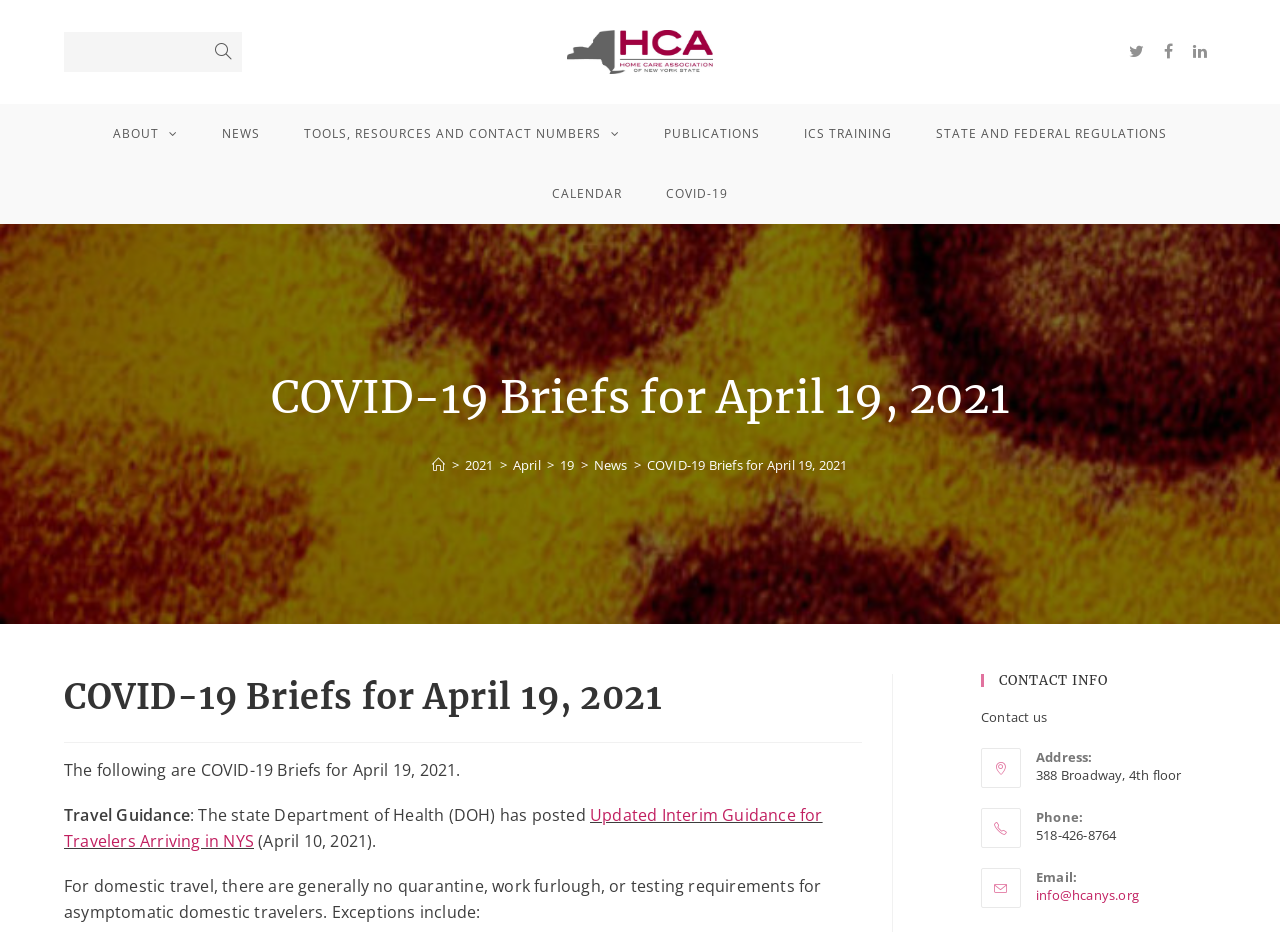Locate the bounding box coordinates of the clickable area to execute the instruction: "go to home care prepare". Provide the coordinates as four float numbers between 0 and 1, represented as [left, top, right, bottom].

[0.443, 0.042, 0.557, 0.066]